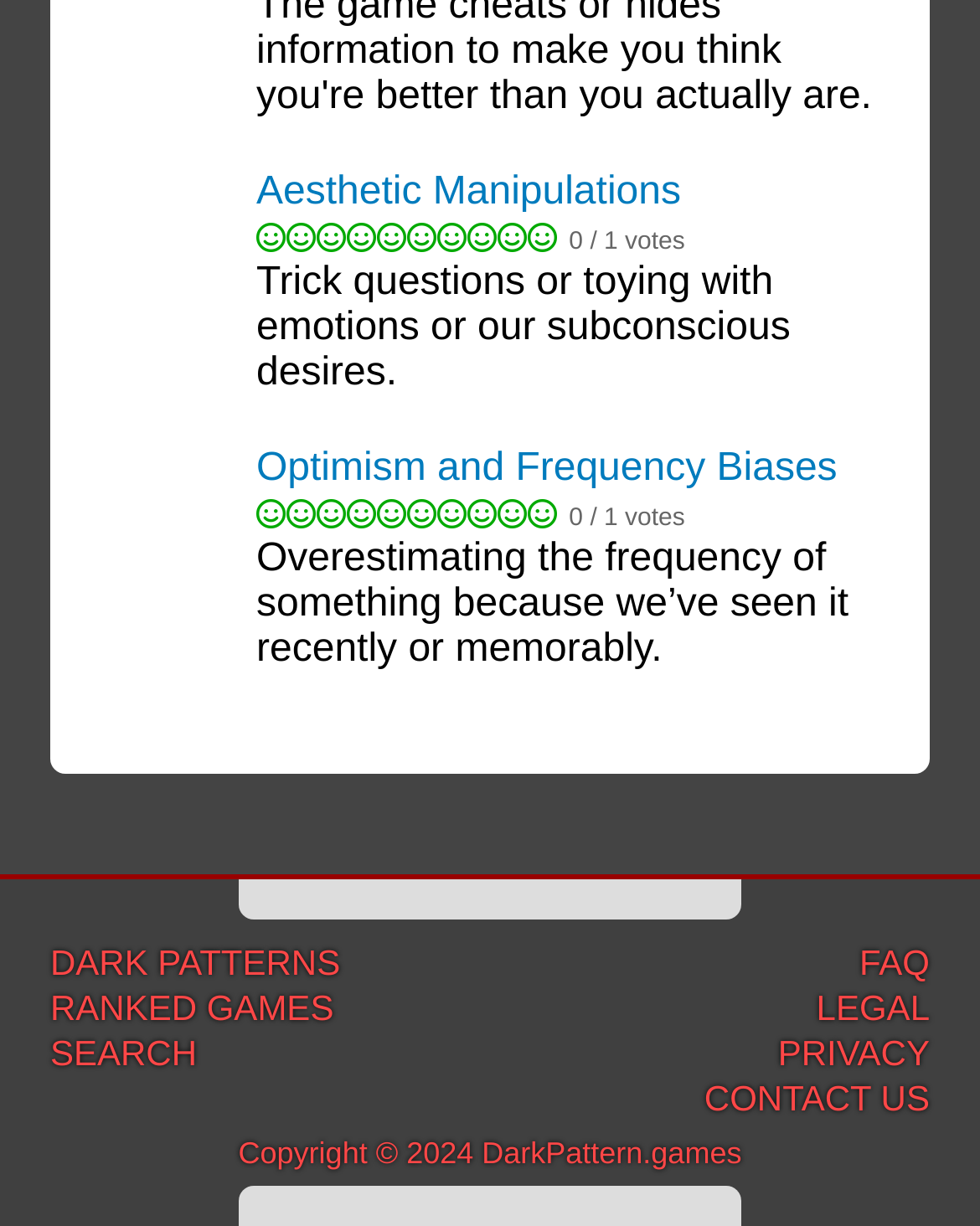Please give a one-word or short phrase response to the following question: 
What is the copyright year of the webpage?

2024